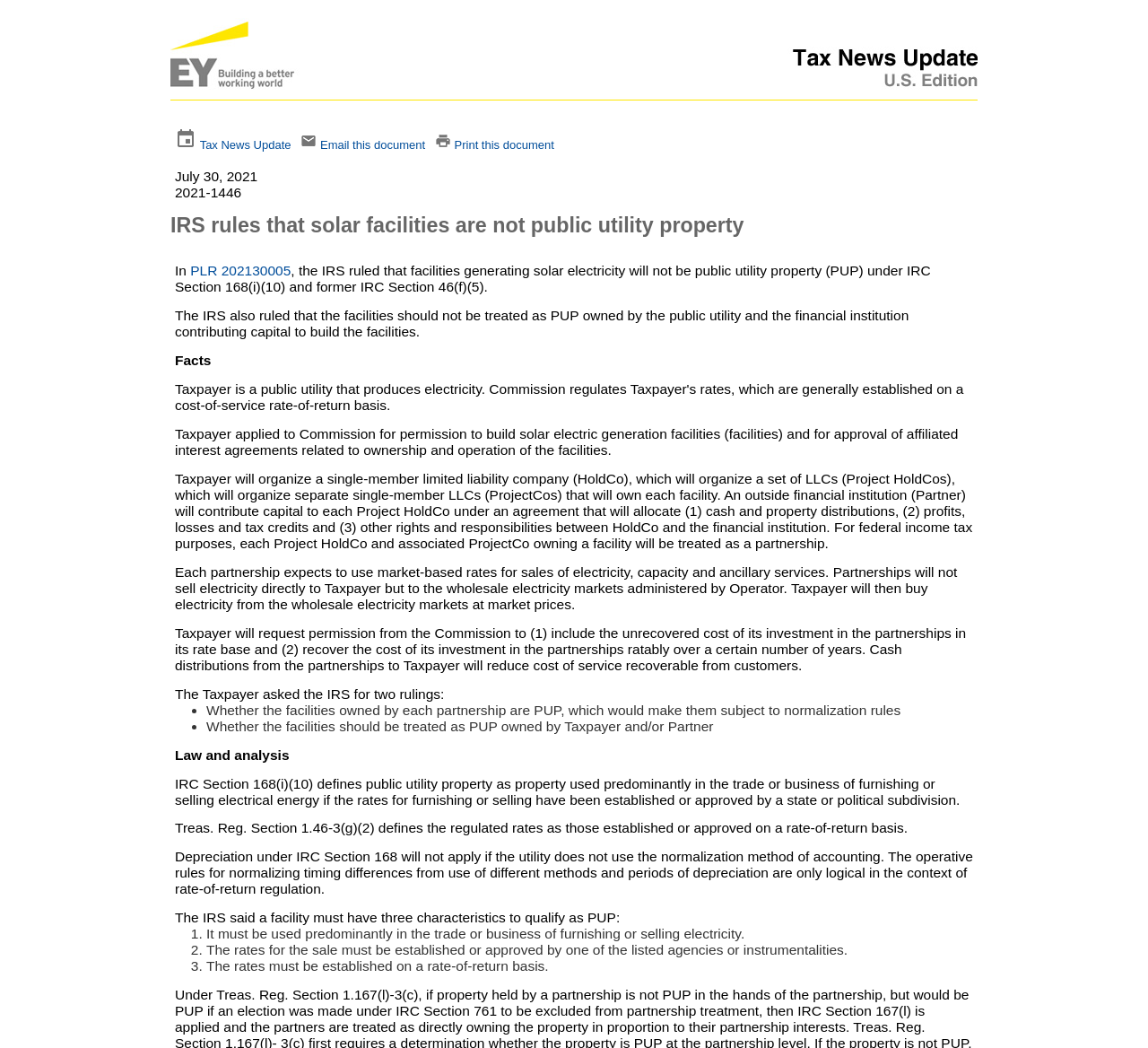From the webpage screenshot, identify the region described by PLR 202130005. Provide the bounding box coordinates as (top-left x, top-left y, bottom-right x, bottom-right y), with each value being a floating point number between 0 and 1.

[0.166, 0.251, 0.253, 0.266]